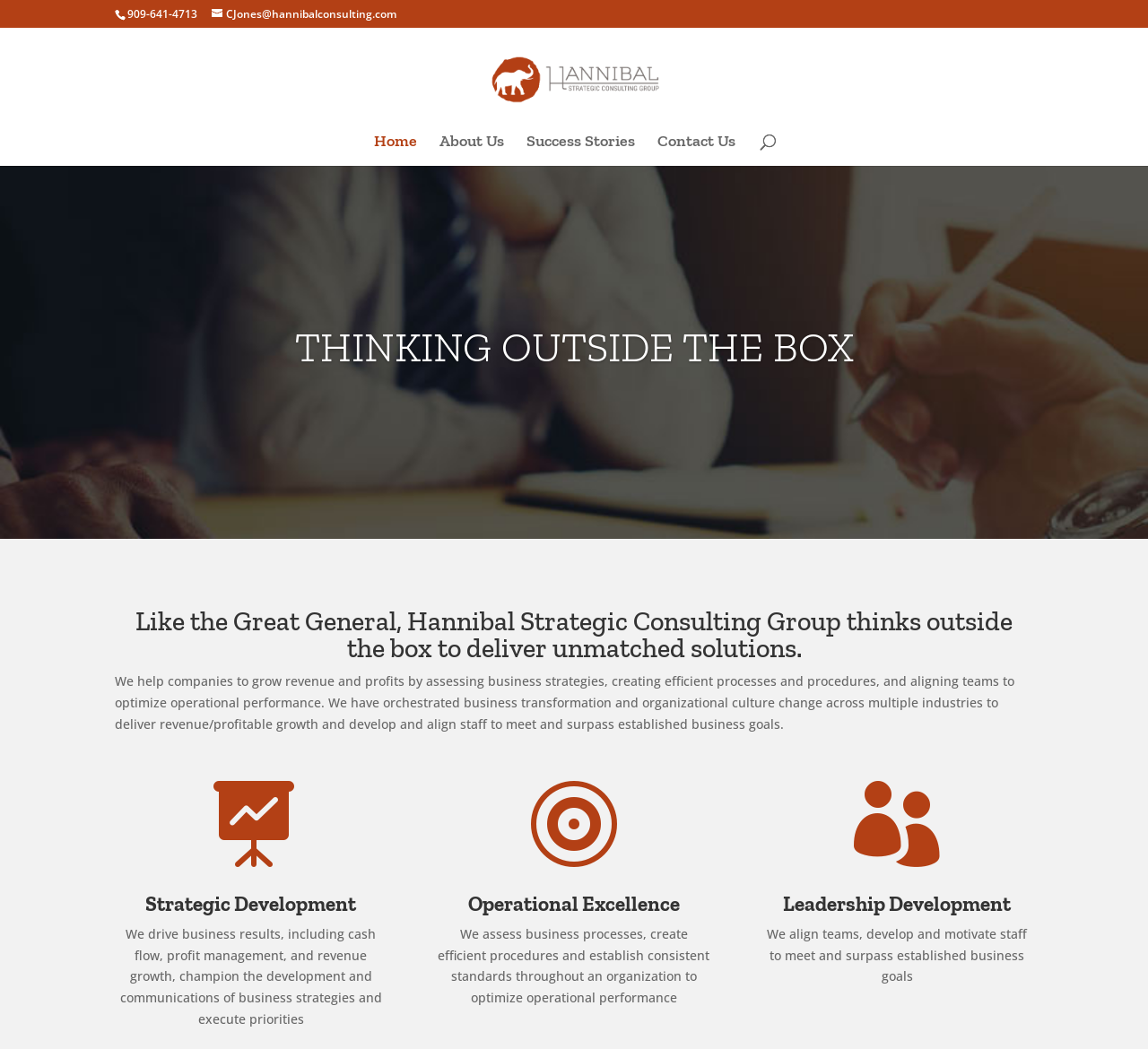How many main services are offered by the company?
Give a detailed response to the question by analyzing the screenshot.

I found the main services by looking at the headings 'Strategic Development', 'Operational Excellence', and 'Leadership Development' on the webpage, which suggest that the company offers three main services.